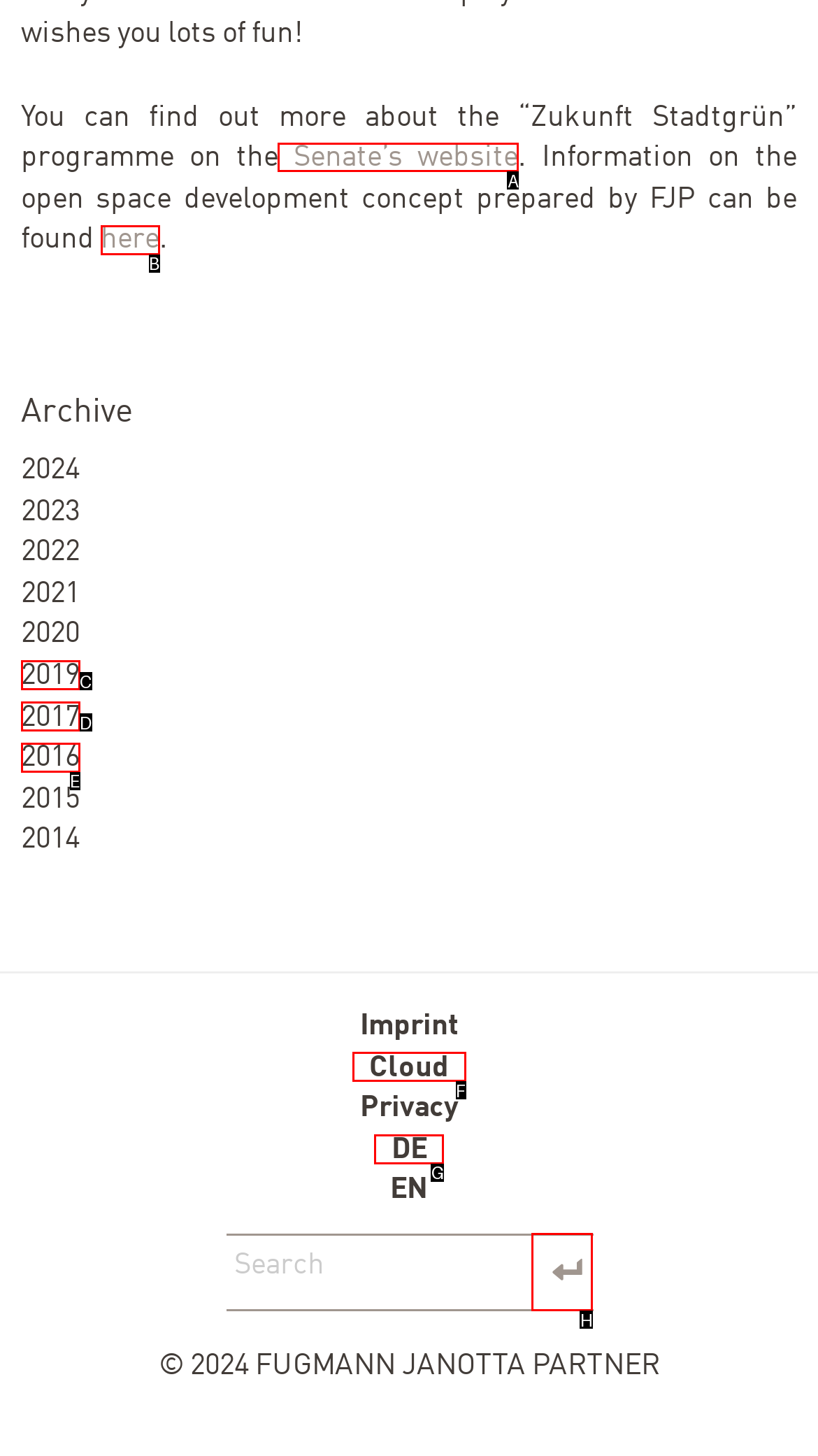To achieve the task: visit the Senate’s website, which HTML element do you need to click?
Respond with the letter of the correct option from the given choices.

A